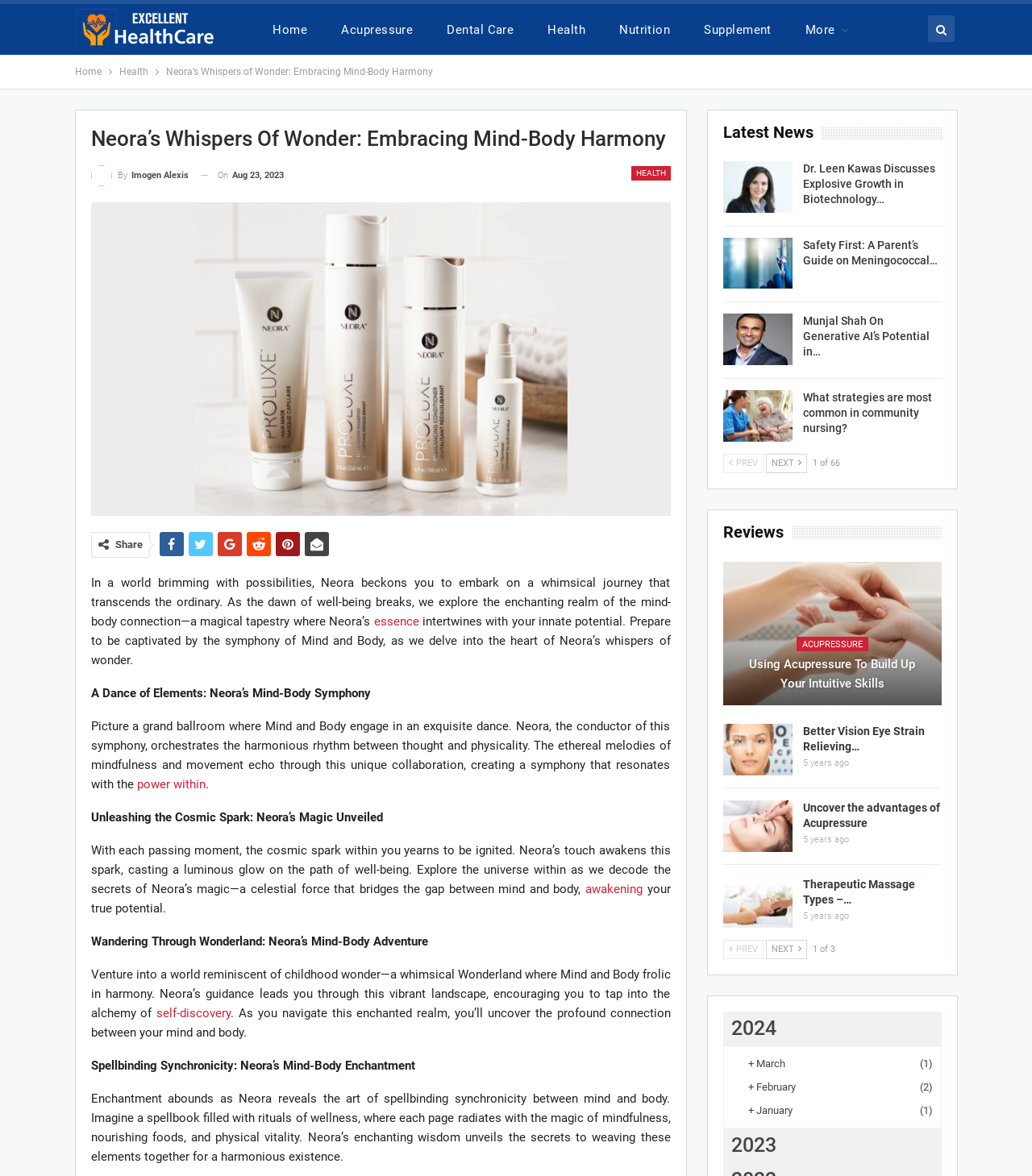Please find the bounding box coordinates (top-left x, top-left y, bottom-right x, bottom-right y) in the screenshot for the UI element described as follows: Gallery

None